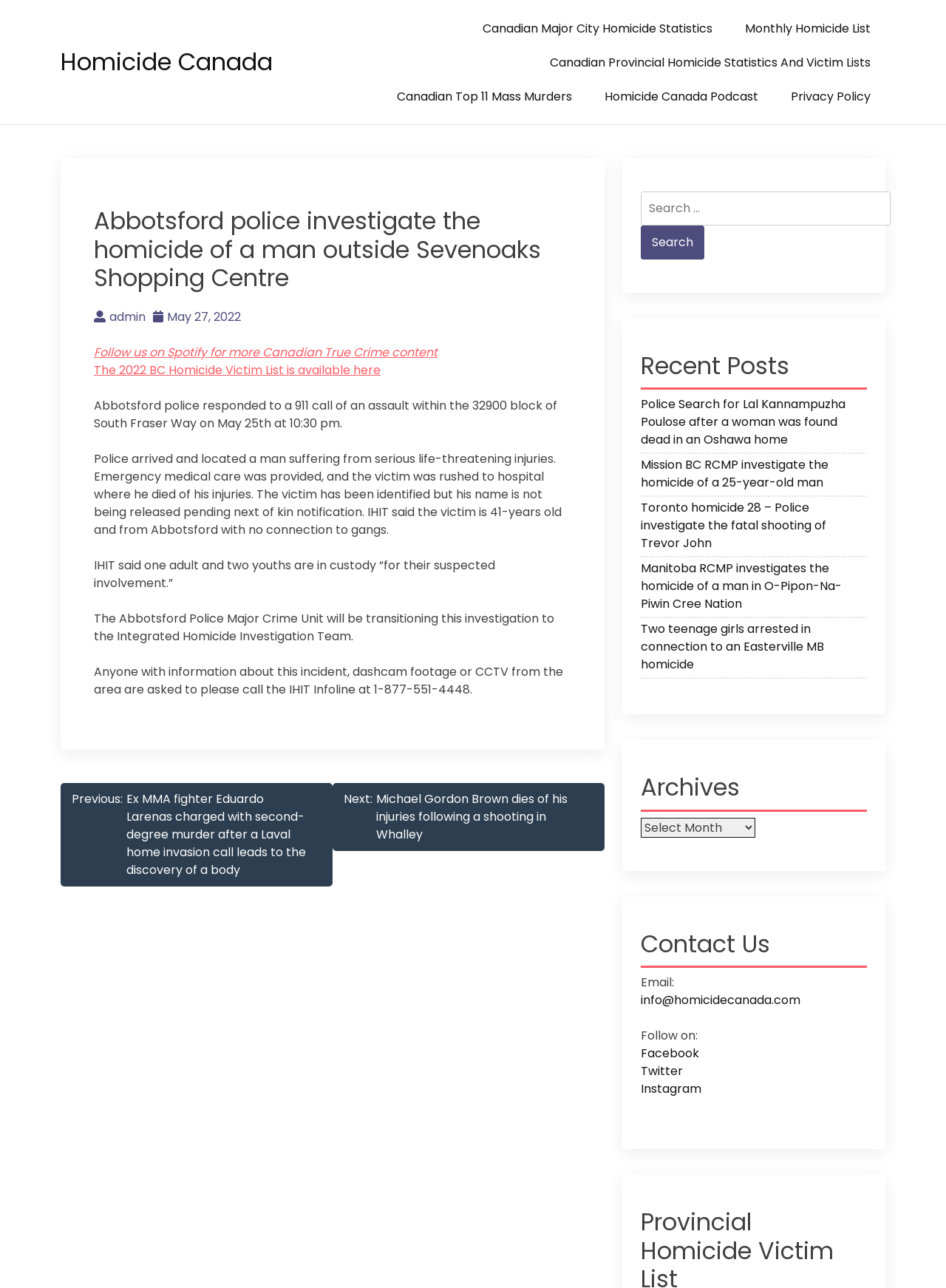What is the topic of the webpage?
Provide a thorough and detailed answer to the question.

Based on the webpage's content, including the heading 'Homicide Canada' and the various links and articles related to homicide cases in Canada, it is clear that the topic of the webpage is Homicide Canada.